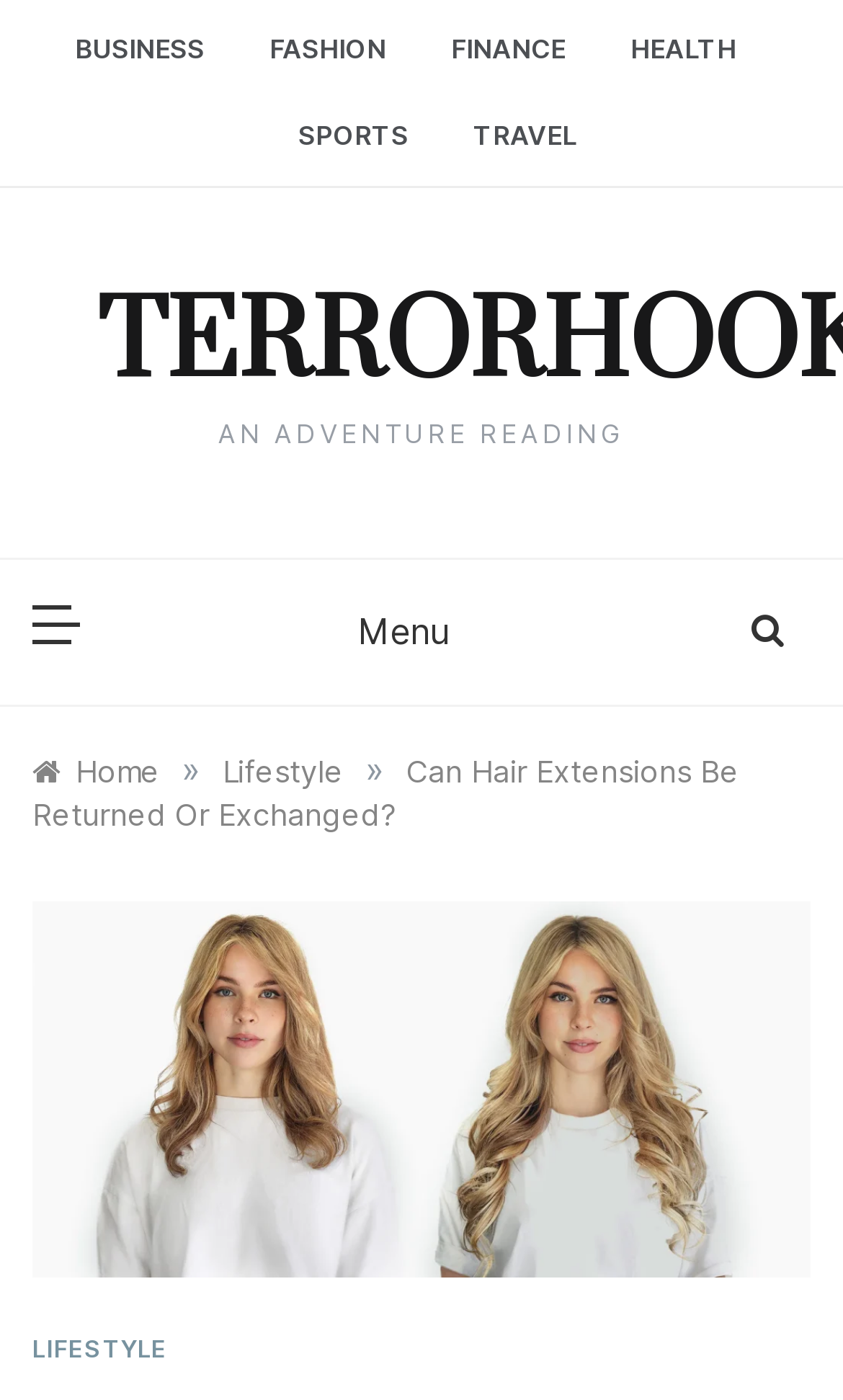Please determine the bounding box coordinates of the area that needs to be clicked to complete this task: 'Open TERRORHOOK'. The coordinates must be four float numbers between 0 and 1, formatted as [left, top, right, bottom].

[0.115, 0.212, 0.885, 0.283]